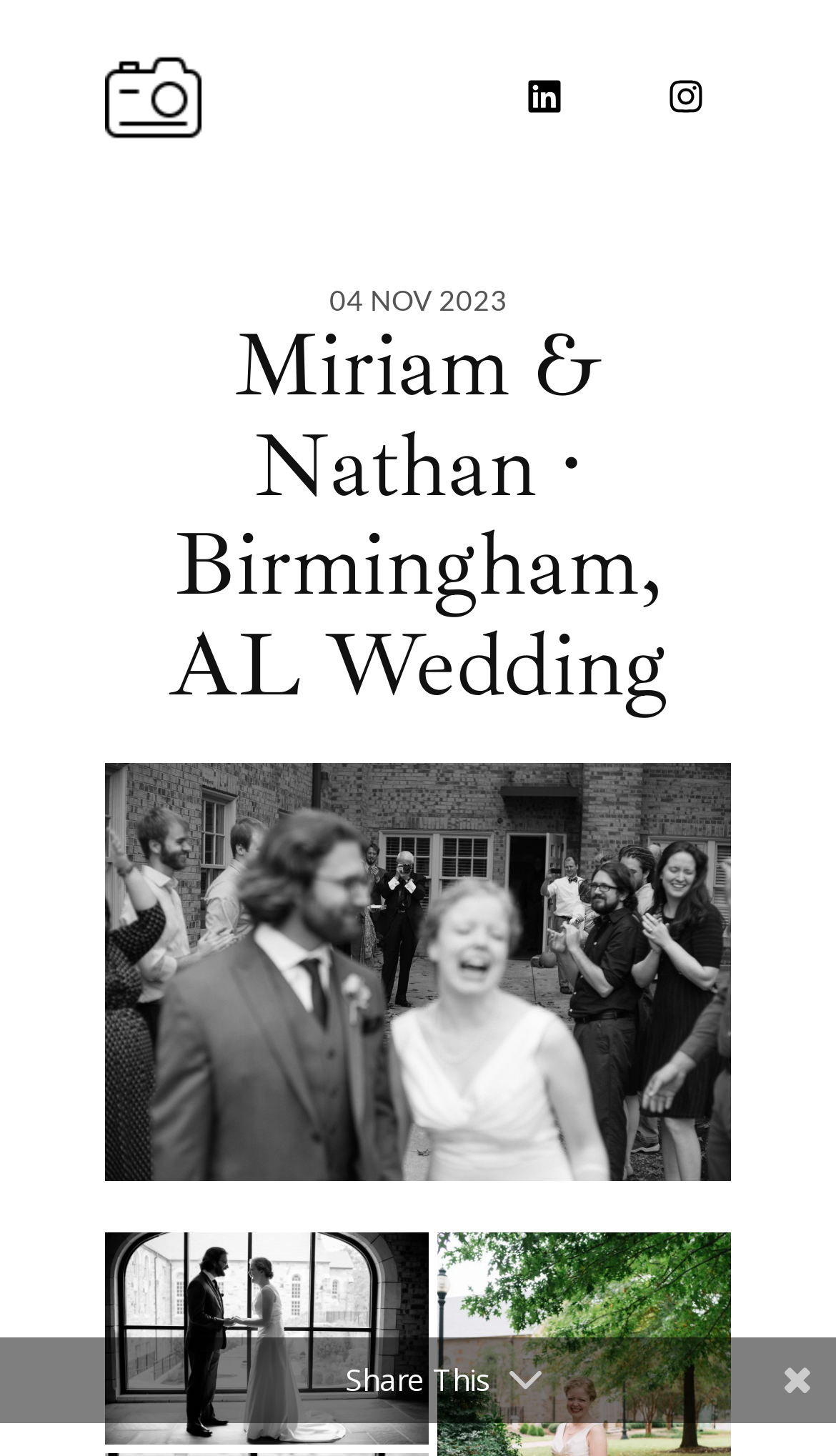Please find the bounding box coordinates in the format (top-left x, top-left y, bottom-right x, bottom-right y) for the given element description. Ensure the coordinates are floating point numbers between 0 and 1. Description: LinkedIn

[0.598, 0.035, 0.706, 0.097]